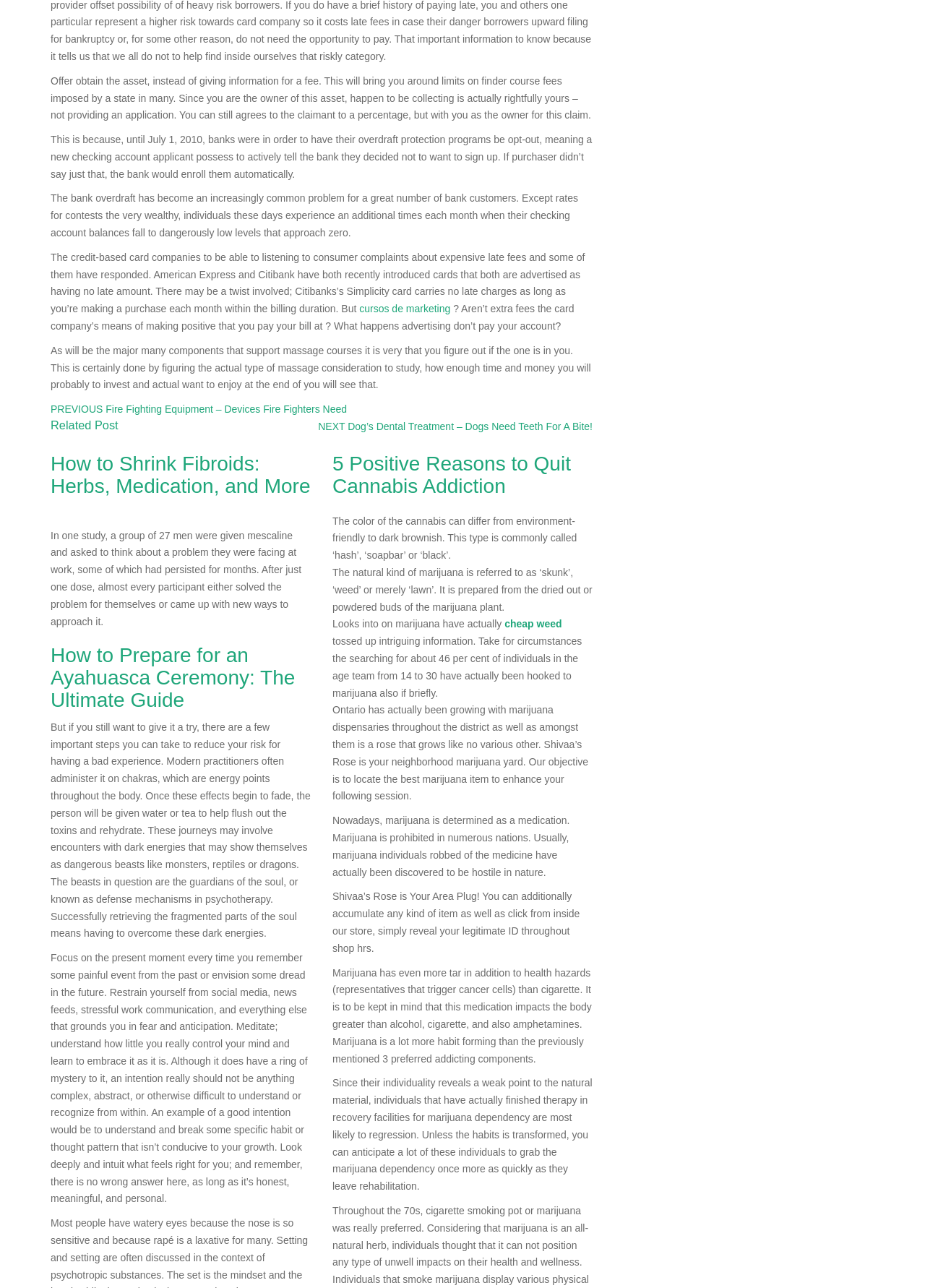Using the element description cheap weed, predict the bounding box coordinates for the UI element. Provide the coordinates in (top-left x, top-left y, bottom-right x, bottom-right y) format with values ranging from 0 to 1.

[0.545, 0.48, 0.607, 0.489]